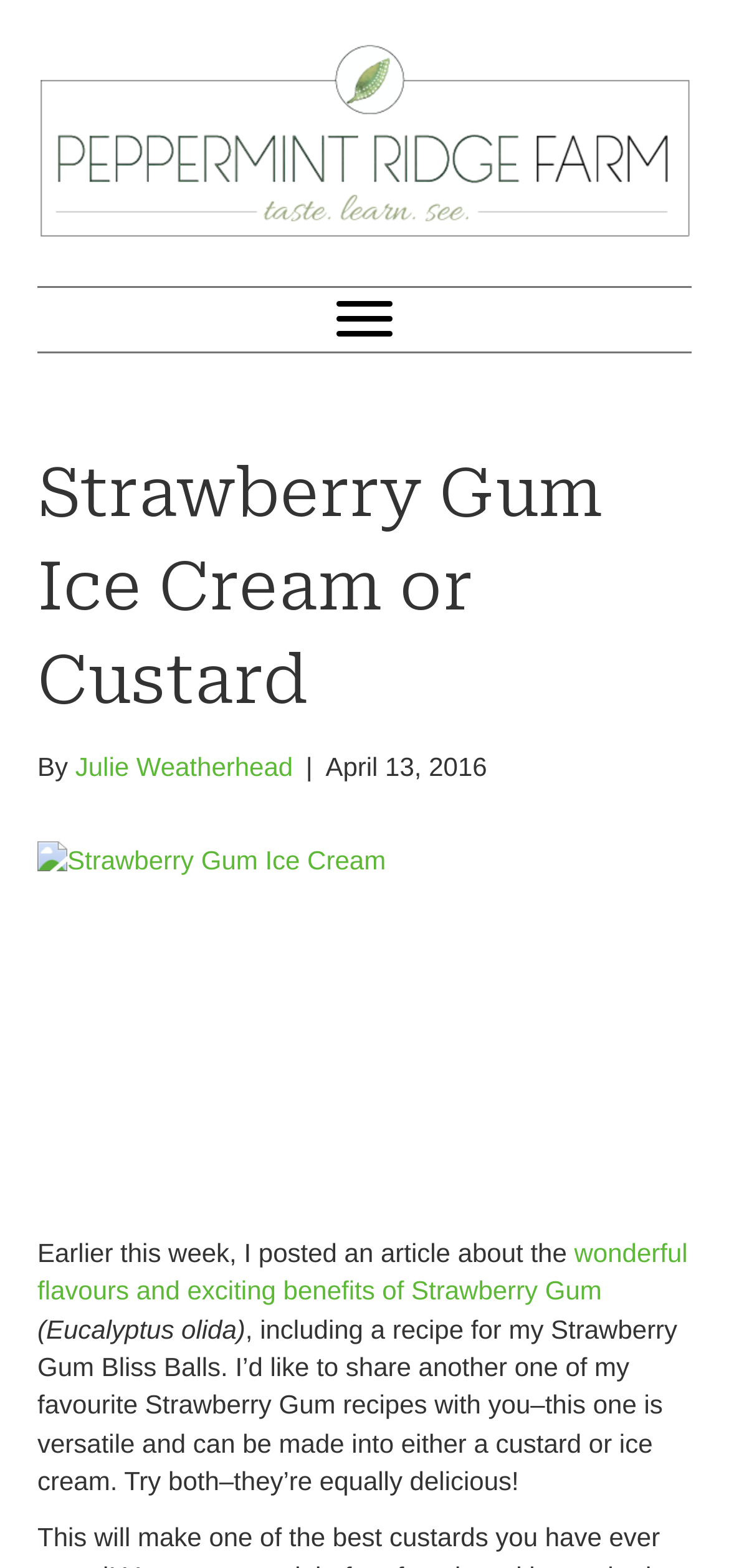Please determine and provide the text content of the webpage's heading.

Strawberry Gum Ice Cream or Custard